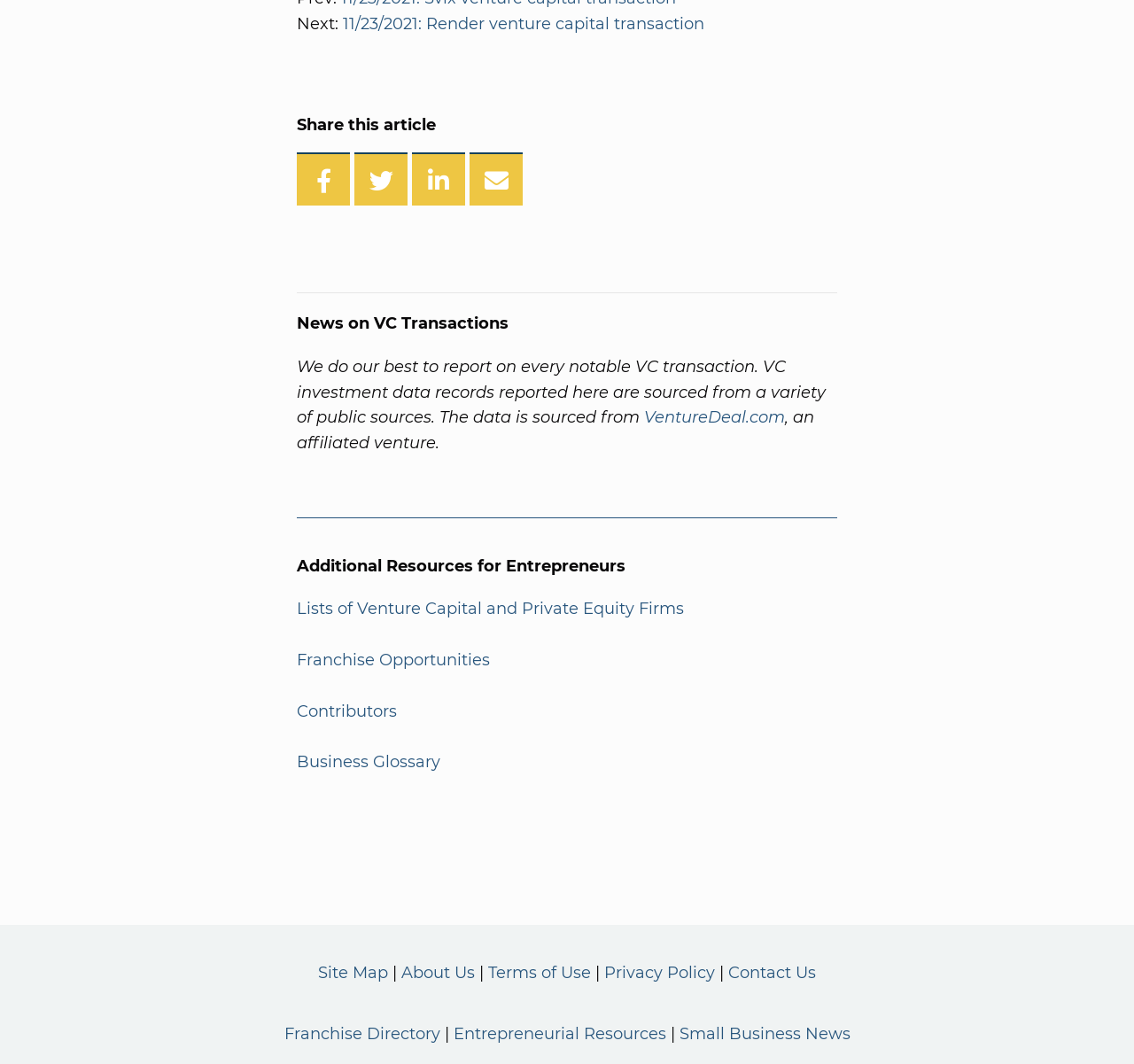What social media platforms can users share the article on?
Look at the image and respond with a one-word or short phrase answer.

Facebook, Twitter, LinkedIn